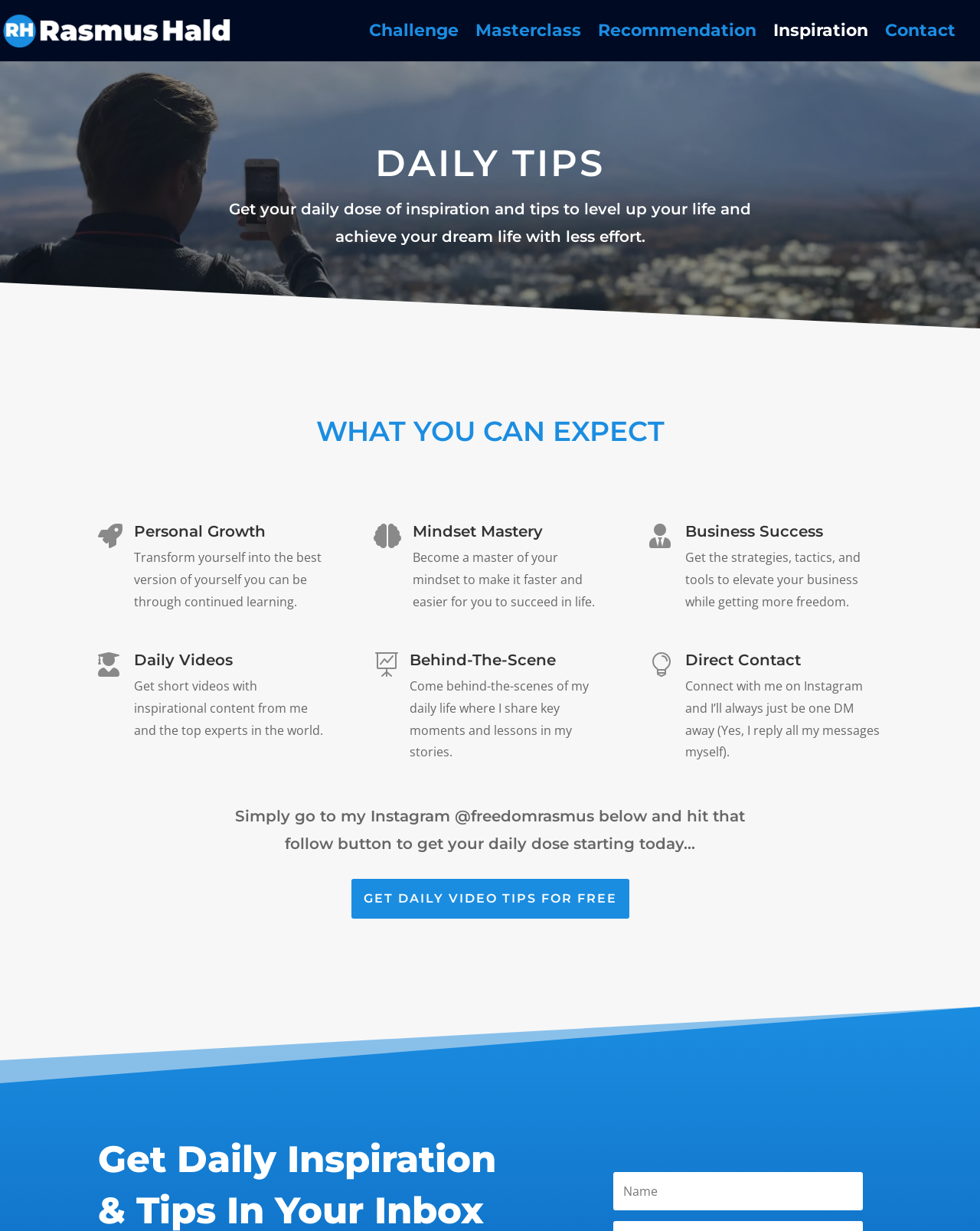Refer to the screenshot and give an in-depth answer to this question: What can visitors expect from this webpage?

The webpage's description and the various sections on personal growth, mindset mastery, and business success suggest that visitors can expect to receive inspiration and tips on how to improve their lives and achieve their goals. The presence of daily videos, behind-the-scenes content, and direct contact with the author also implies that visitors can expect a more personal and interactive experience.